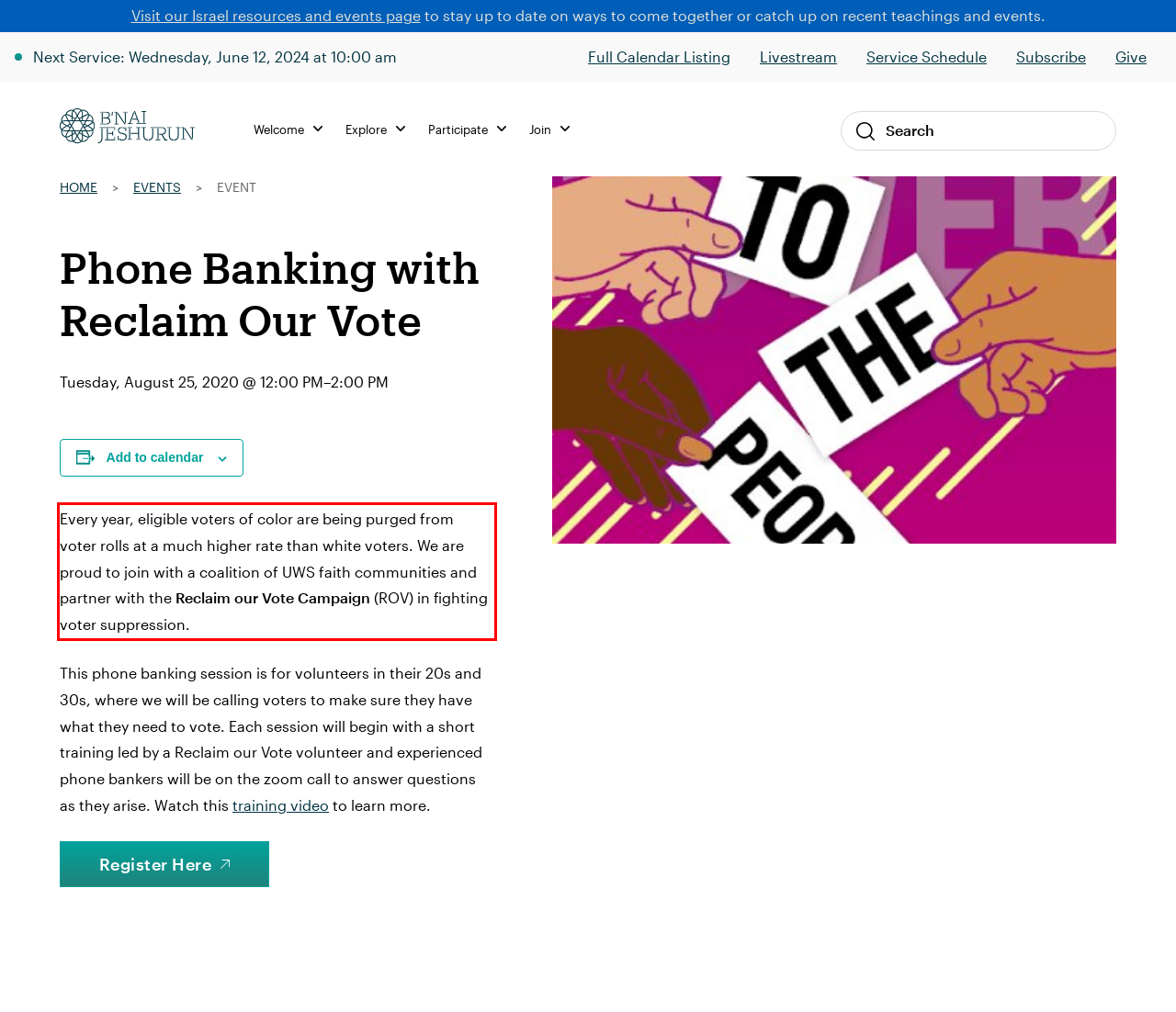Within the screenshot of a webpage, identify the red bounding box and perform OCR to capture the text content it contains.

Every year, eligible voters of color are being purged from voter rolls at a much higher rate than white voters. We are proud to join with a coalition of UWS faith communities and partner with the Reclaim our Vote Campaign (ROV) in fighting voter suppression.